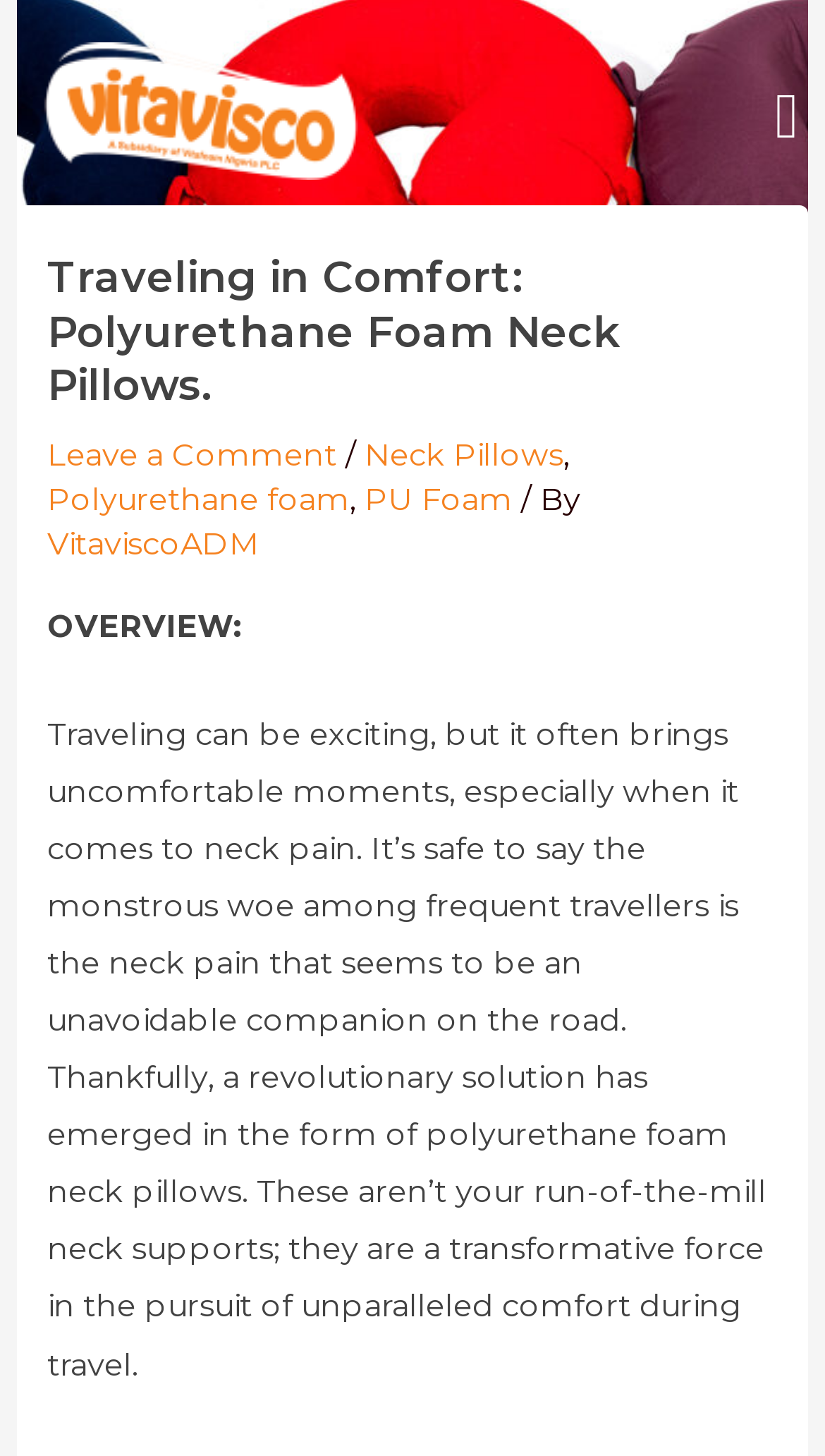What is the purpose of polyurethane foam neck pillows?
Provide an in-depth and detailed answer to the question.

According to the text on the webpage, polyurethane foam neck pillows are a solution to neck pain during travel, providing unparalleled comfort.